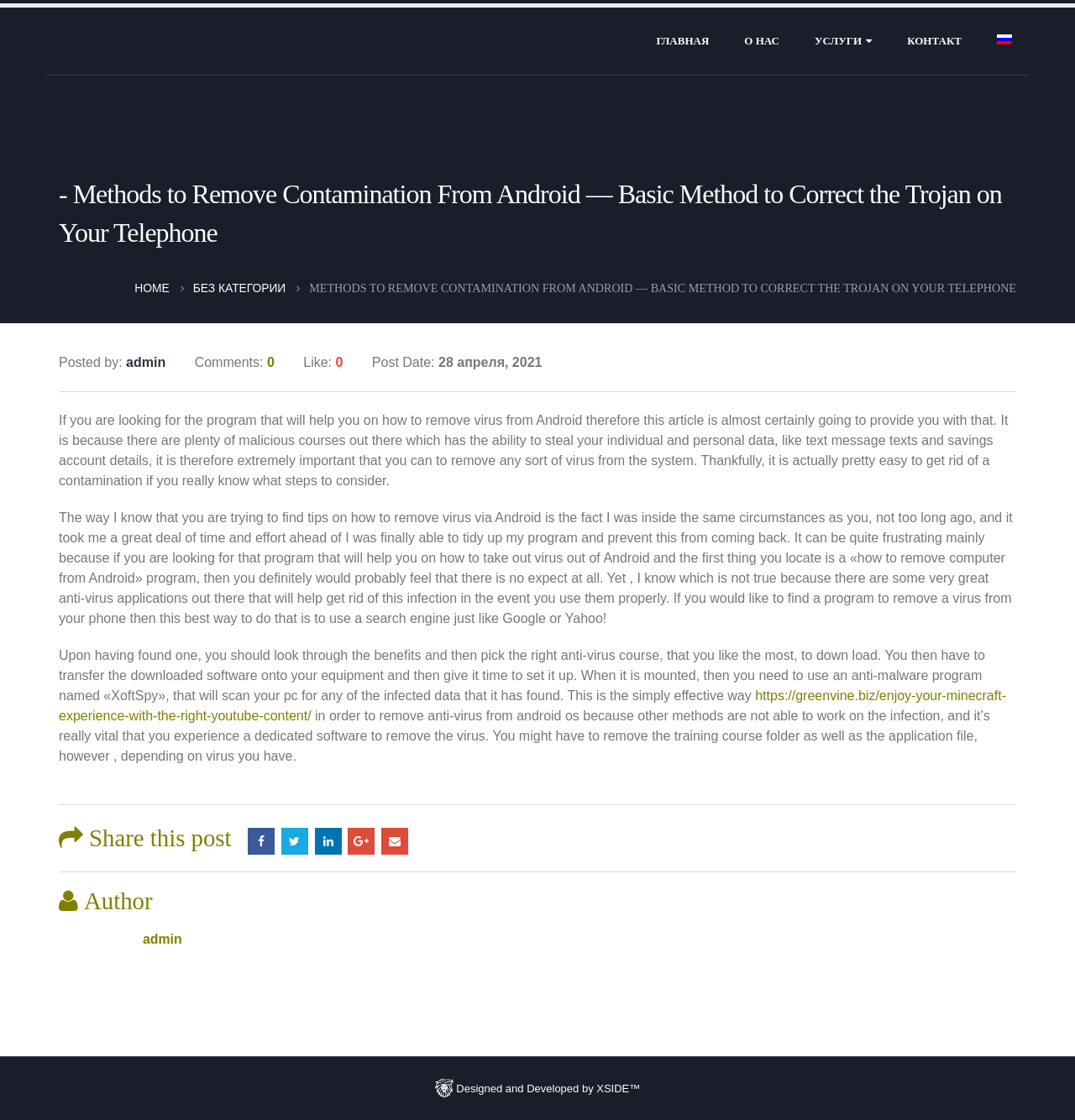Please provide the bounding box coordinates for the element that needs to be clicked to perform the following instruction: "Click on the 'УСЛУГИ' link". The coordinates should be given as four float numbers between 0 and 1, i.e., [left, top, right, bottom].

[0.742, 0.003, 0.827, 0.067]